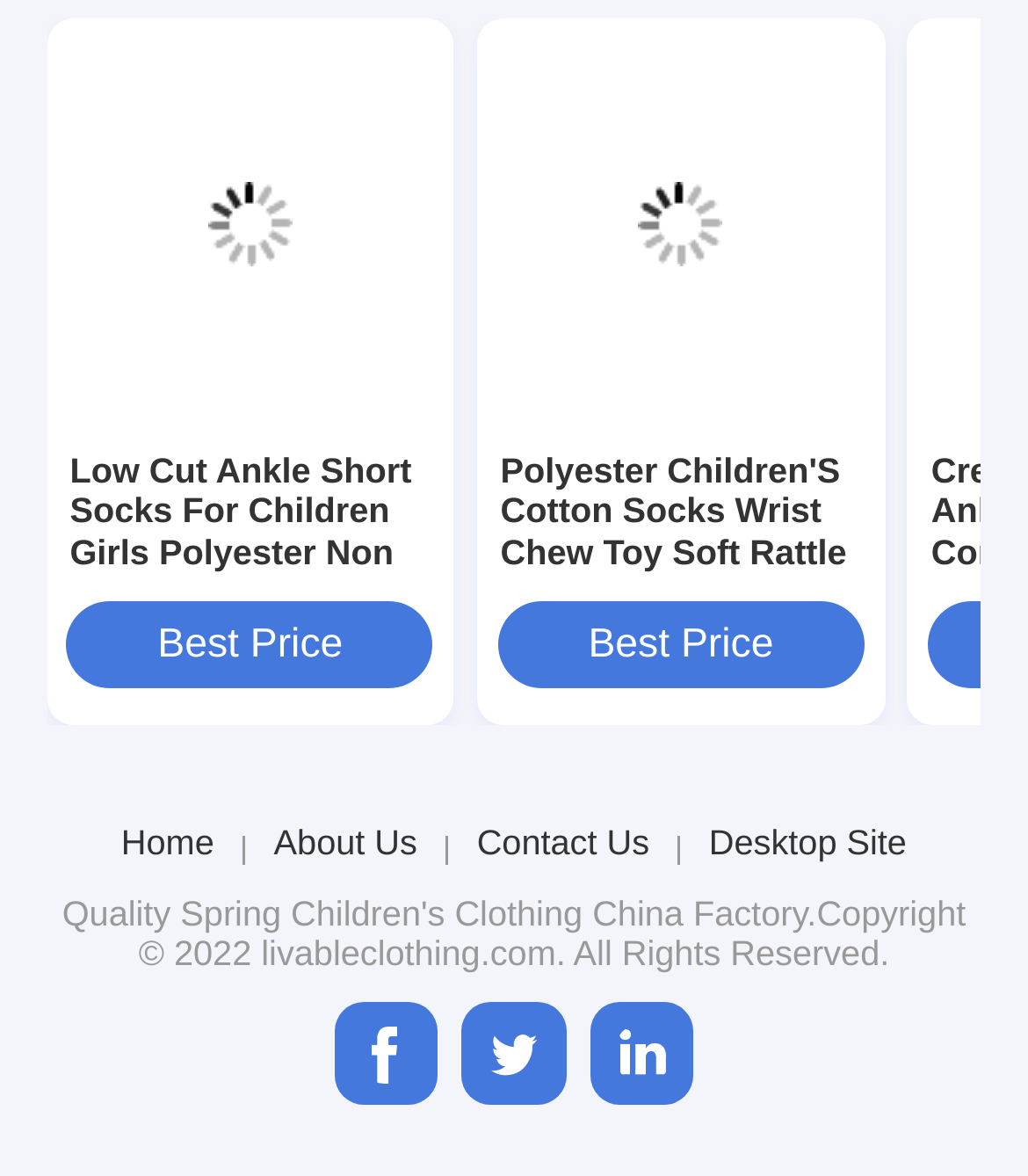Given the element description Home, predict the bounding box coordinates for the UI element in the webpage screenshot. The format should be (top-left x, top-left y, bottom-right x, bottom-right y), and the values should be between 0 and 1.

[0.118, 0.7, 0.208, 0.734]